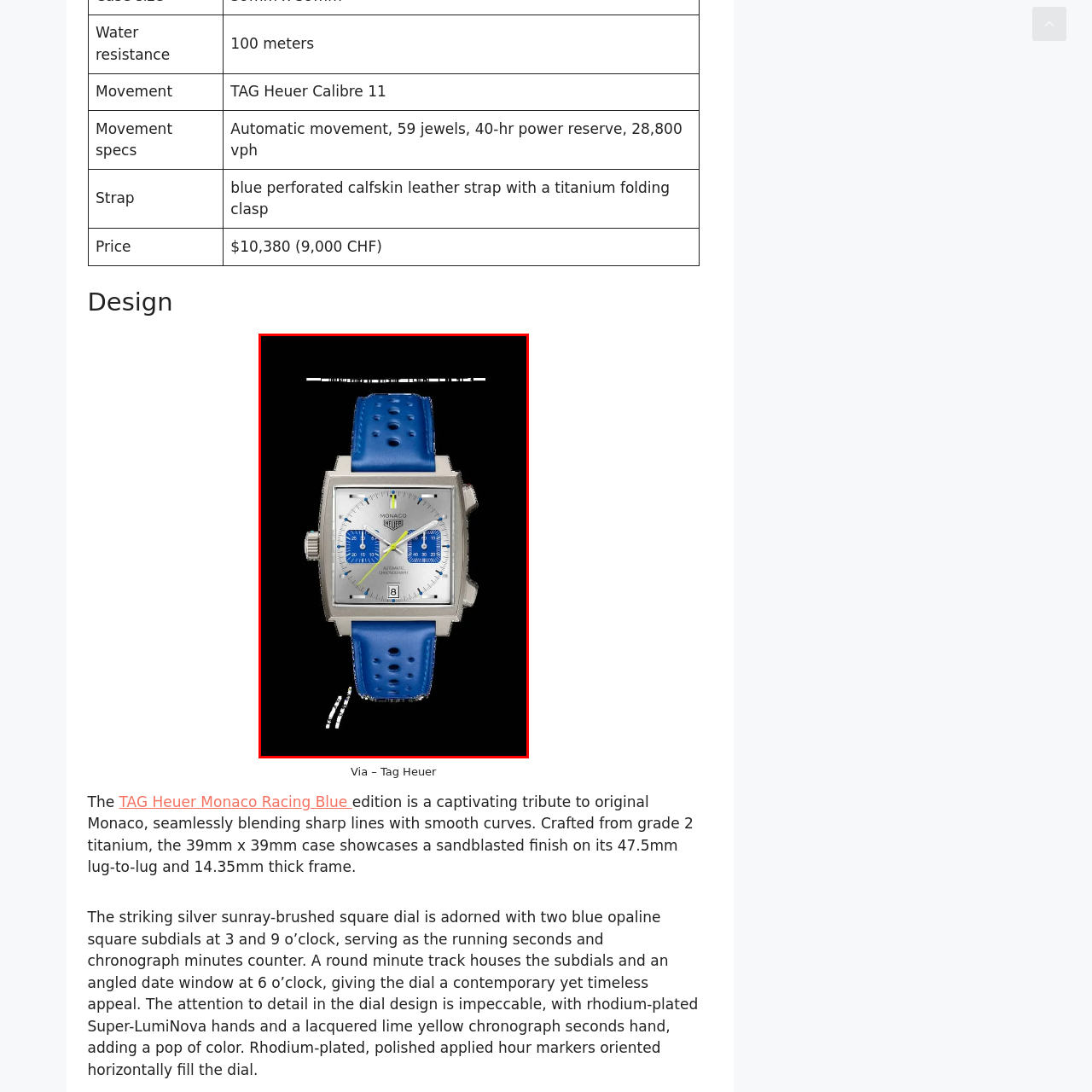Give a comprehensive caption for the image marked by the red rectangle.

The image features the TAG Heuer Monaco Racing Blue Chronograph, a striking timepiece that exemplifies modern design and craftsmanship. The watch boasts a square stainless-steel case with a sleek sandblasted finish, measuring 39mm x 39mm. It showcases a captivating silver sunray-brushed dial, adorned with two vibrant blue opaline subdials positioned at the 3 and 9 o’clock marks, which serve as the running seconds and chronograph minutes counter, respectively.

A notable feature is the bright lime yellow chronograph seconds hand, which adds a lively touch to the dial. The watch also features rhodium-plated Super-LumiNova hands and polished hour markers that ensure readability and style under various lighting conditions. 

Complementing the case is a striking blue perforated calfskin leather strap with a titanium folding clasp, enhancing both the aesthetic appeal and comfort of the watch. This edition pays tribute to the original Monaco, merging sharp lines with smooth curves, exemplifying TAG Heuer's commitment to both heritage and innovation. The watch is water-resistant up to 100 meters, making it suitable for various activities while maintaining its sophisticated demeanor. The retail price for this exceptional piece is $10,380 (9,000 CHF).